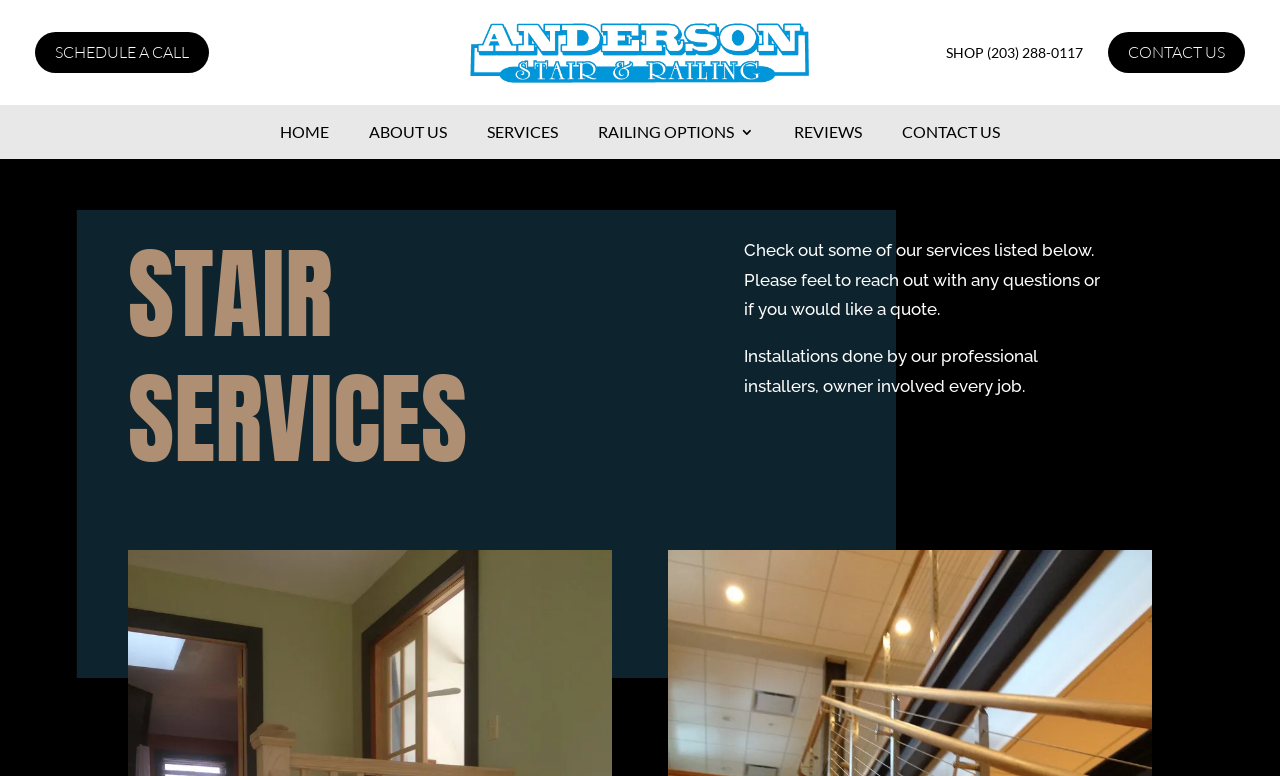Find the bounding box coordinates for the element that must be clicked to complete the instruction: "Schedule a call". The coordinates should be four float numbers between 0 and 1, indicated as [left, top, right, bottom].

[0.027, 0.041, 0.163, 0.094]